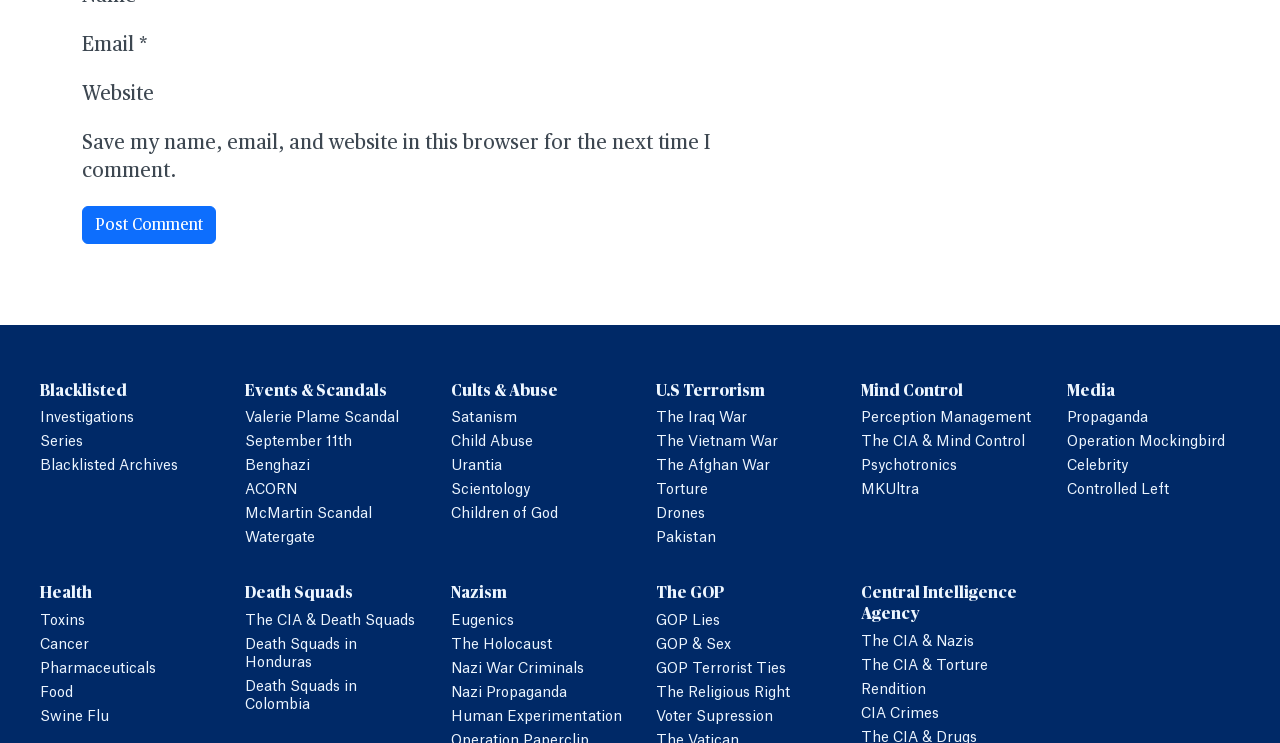Show the bounding box coordinates of the element that should be clicked to complete the task: "Click the 'Post Comment' button".

[0.064, 0.277, 0.169, 0.328]